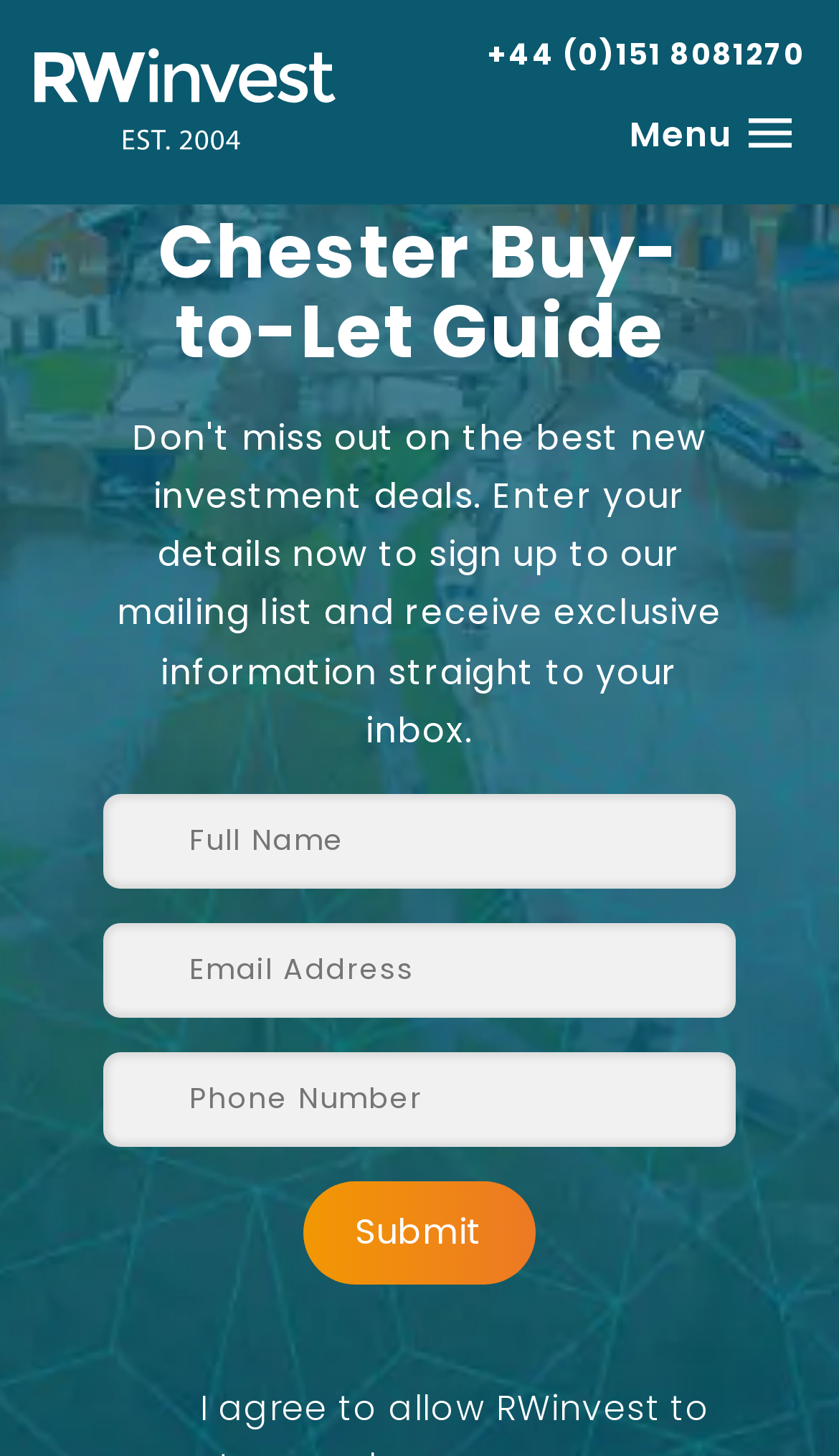Can you find the bounding box coordinates for the element that needs to be clicked to execute this instruction: "Submit the form"? The coordinates should be given as four float numbers between 0 and 1, i.e., [left, top, right, bottom].

[0.362, 0.811, 0.638, 0.882]